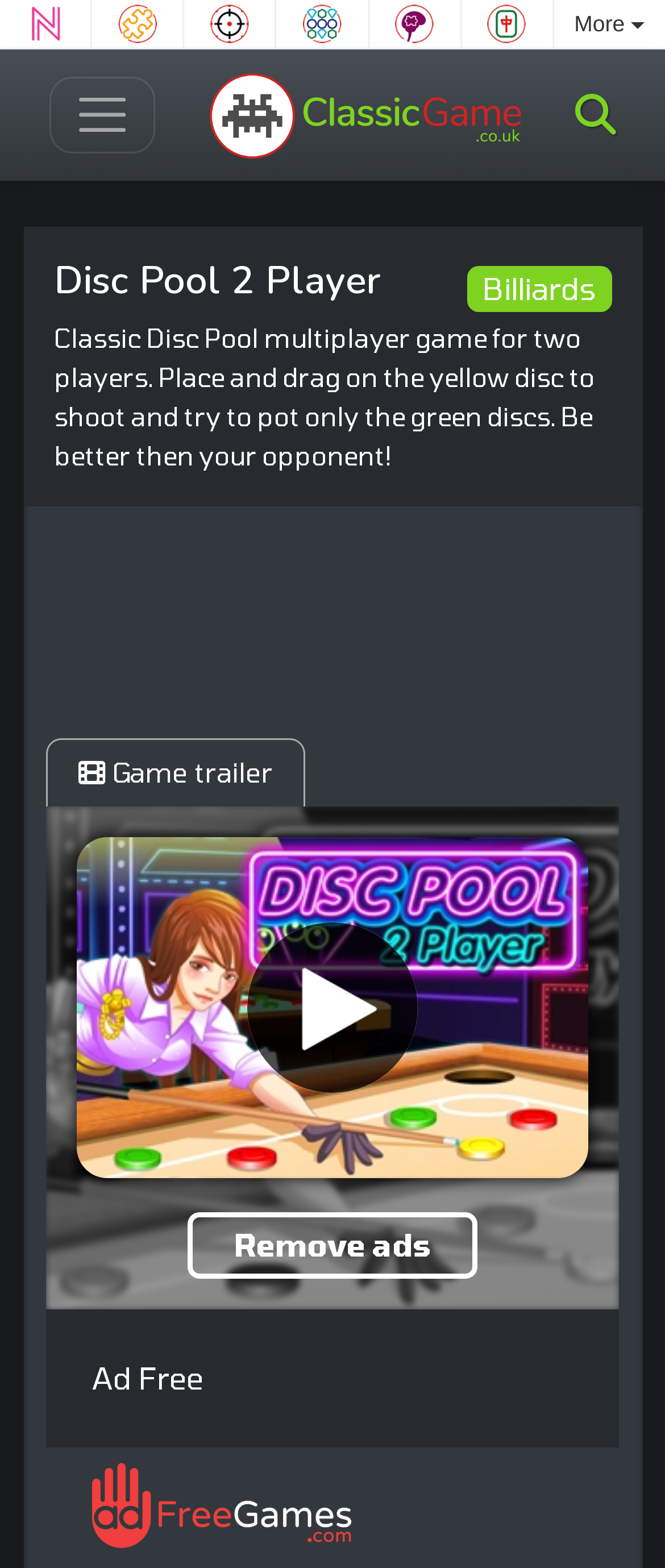Answer this question using a single word or a brief phrase:
How many buttons are in the game area?

2